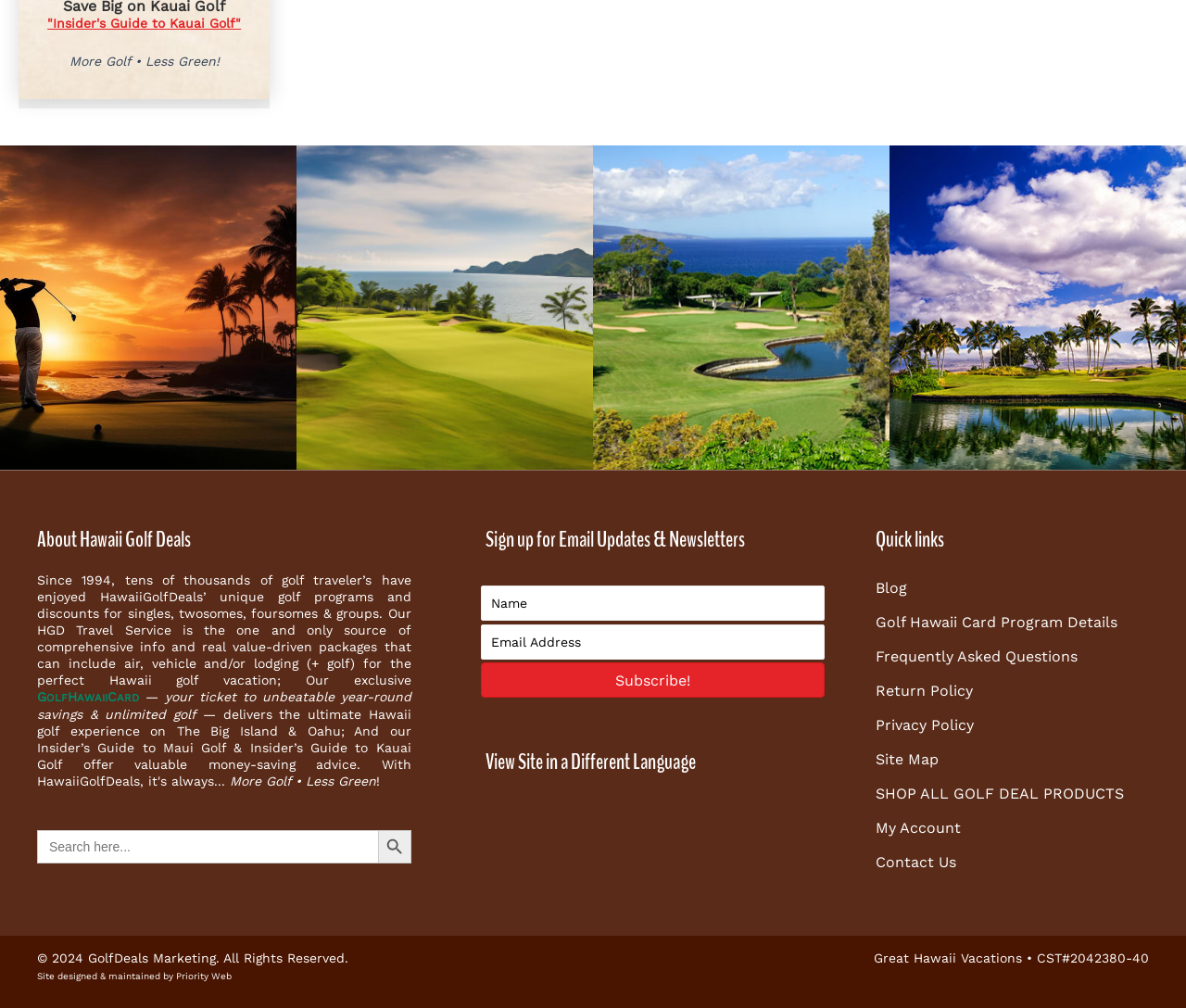Find the bounding box of the UI element described as: "Blog". The bounding box coordinates should be given as four float values between 0 and 1, i.e., [left, top, right, bottom].

[0.738, 0.567, 0.949, 0.6]